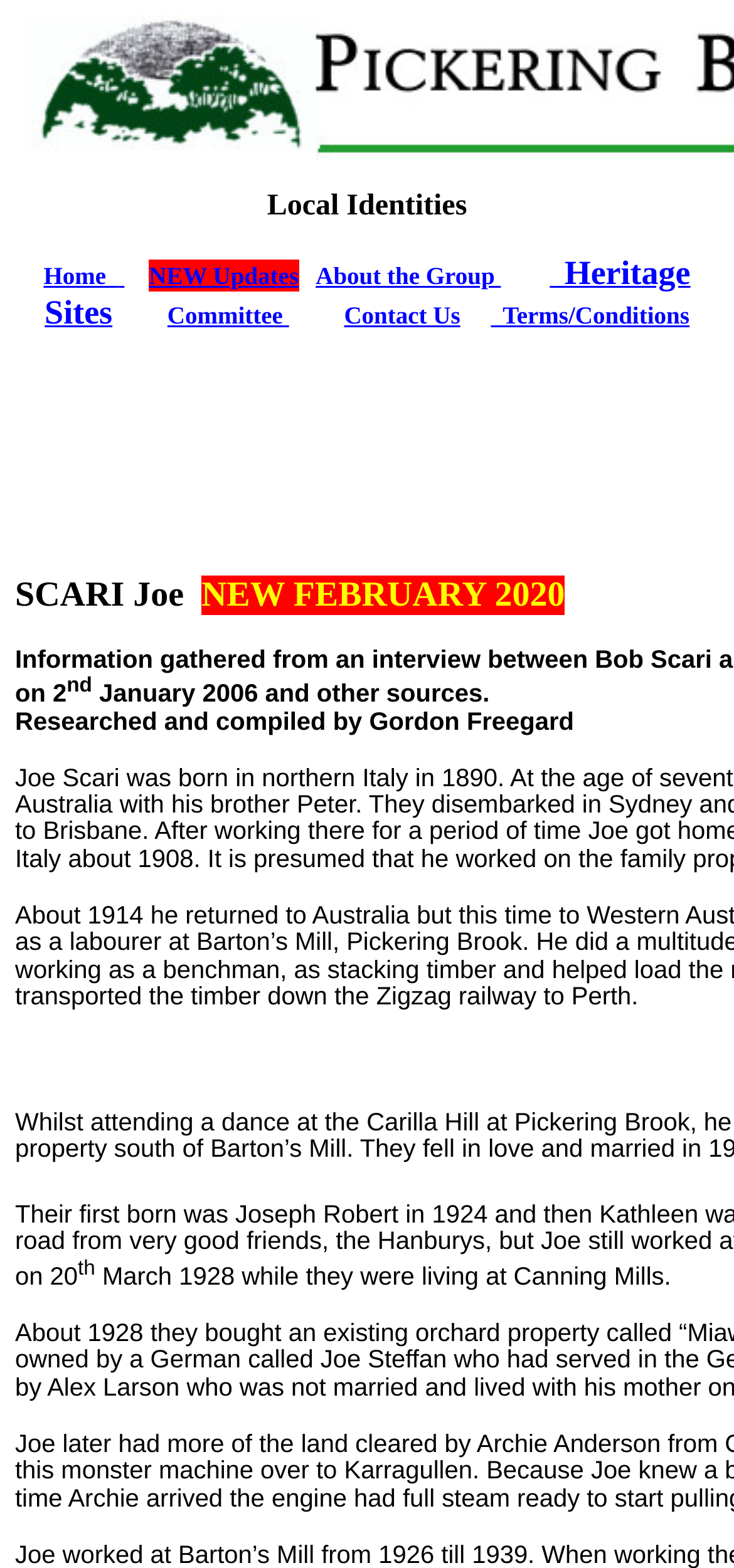Identify the bounding box coordinates for the UI element that matches this description: "About the Group".

[0.43, 0.167, 0.682, 0.185]